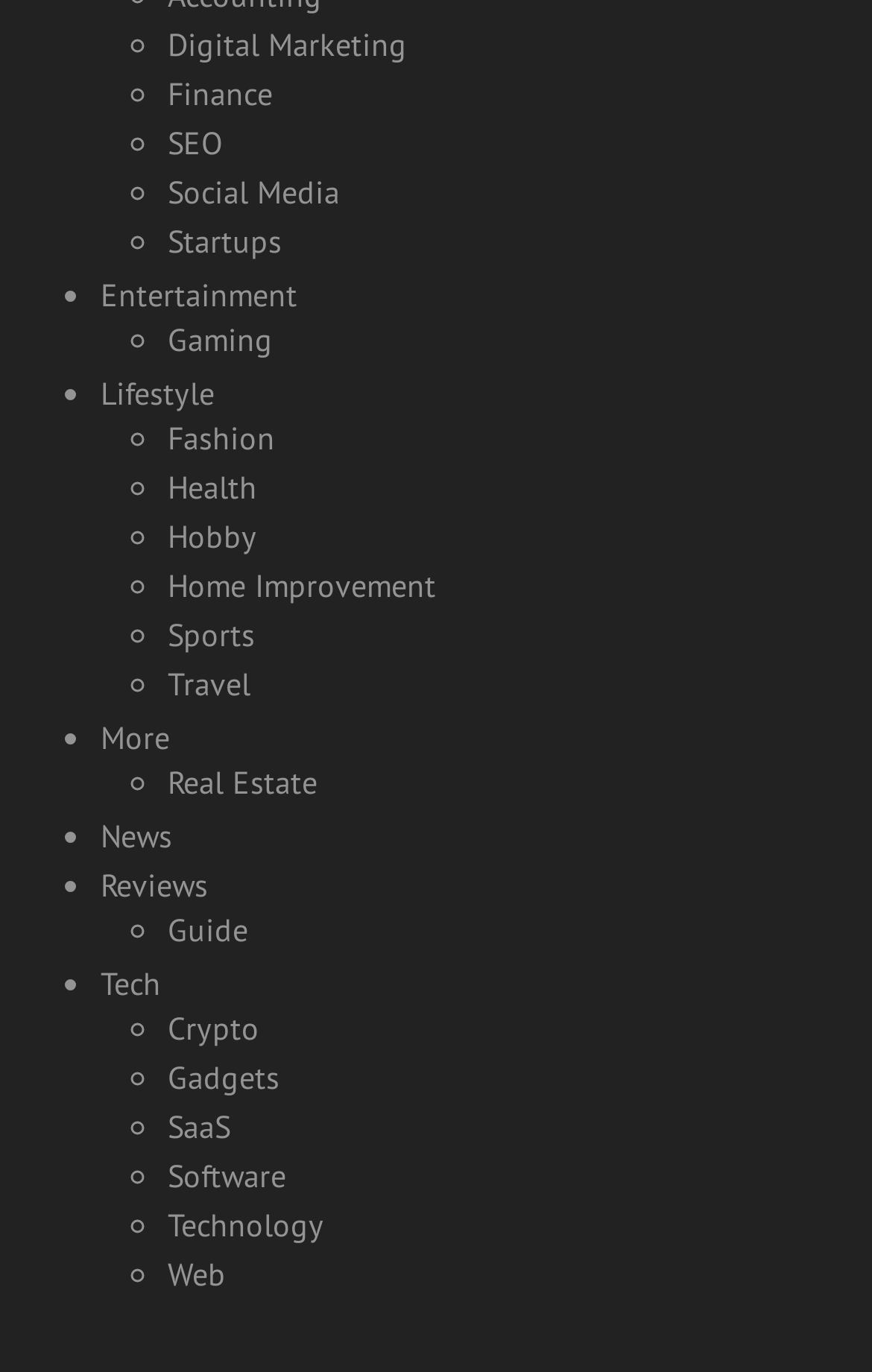Determine the bounding box coordinates of the element's region needed to click to follow the instruction: "Browse Travel". Provide these coordinates as four float numbers between 0 and 1, formatted as [left, top, right, bottom].

[0.192, 0.484, 0.287, 0.514]